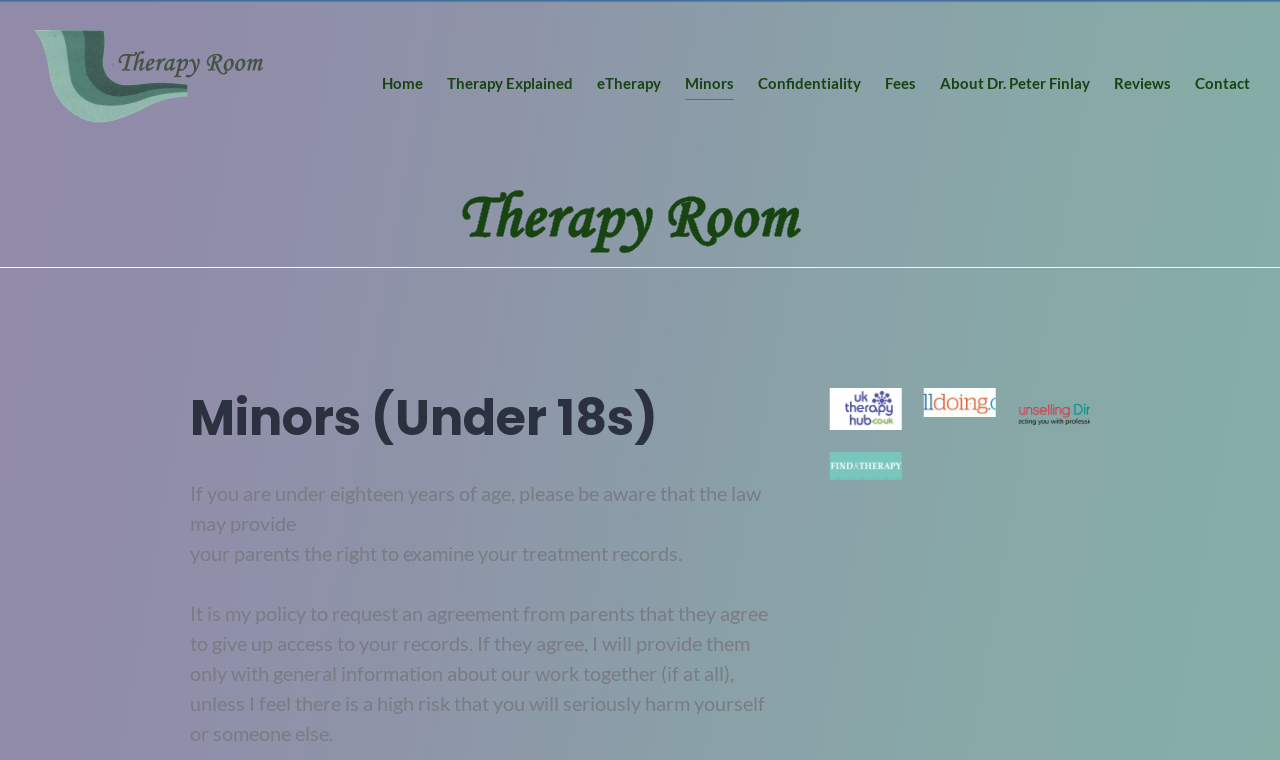Please respond to the question with a concise word or phrase:
What is the position of the 'Minors' link on the page?

Fifth from the left